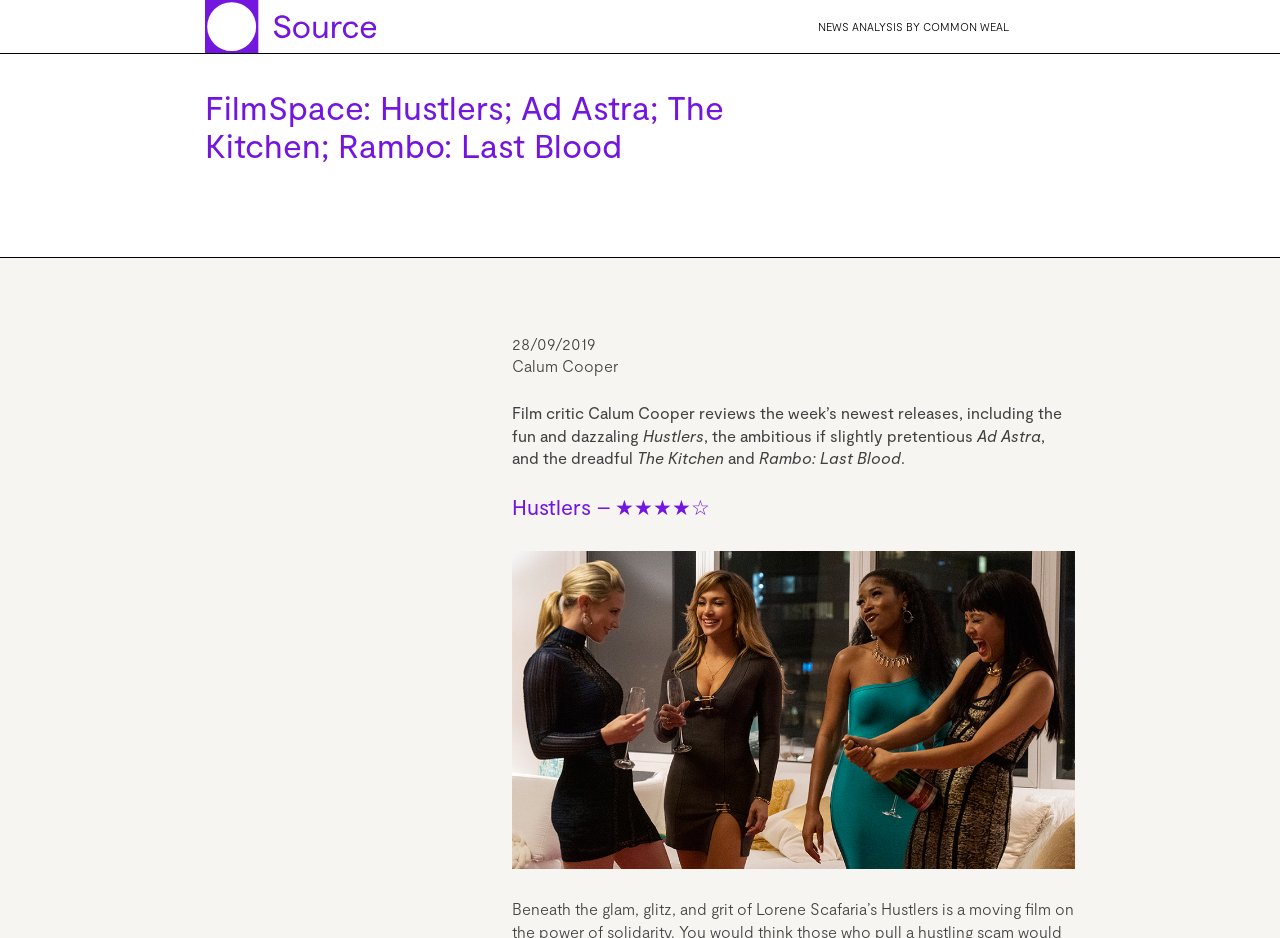How many movies are reviewed in the article?
Please give a detailed and elaborate answer to the question.

The article reviews four movies, which are mentioned in the text: 'Hustlers', 'Ad Astra', 'The Kitchen', and 'Rambo: Last Blood'.